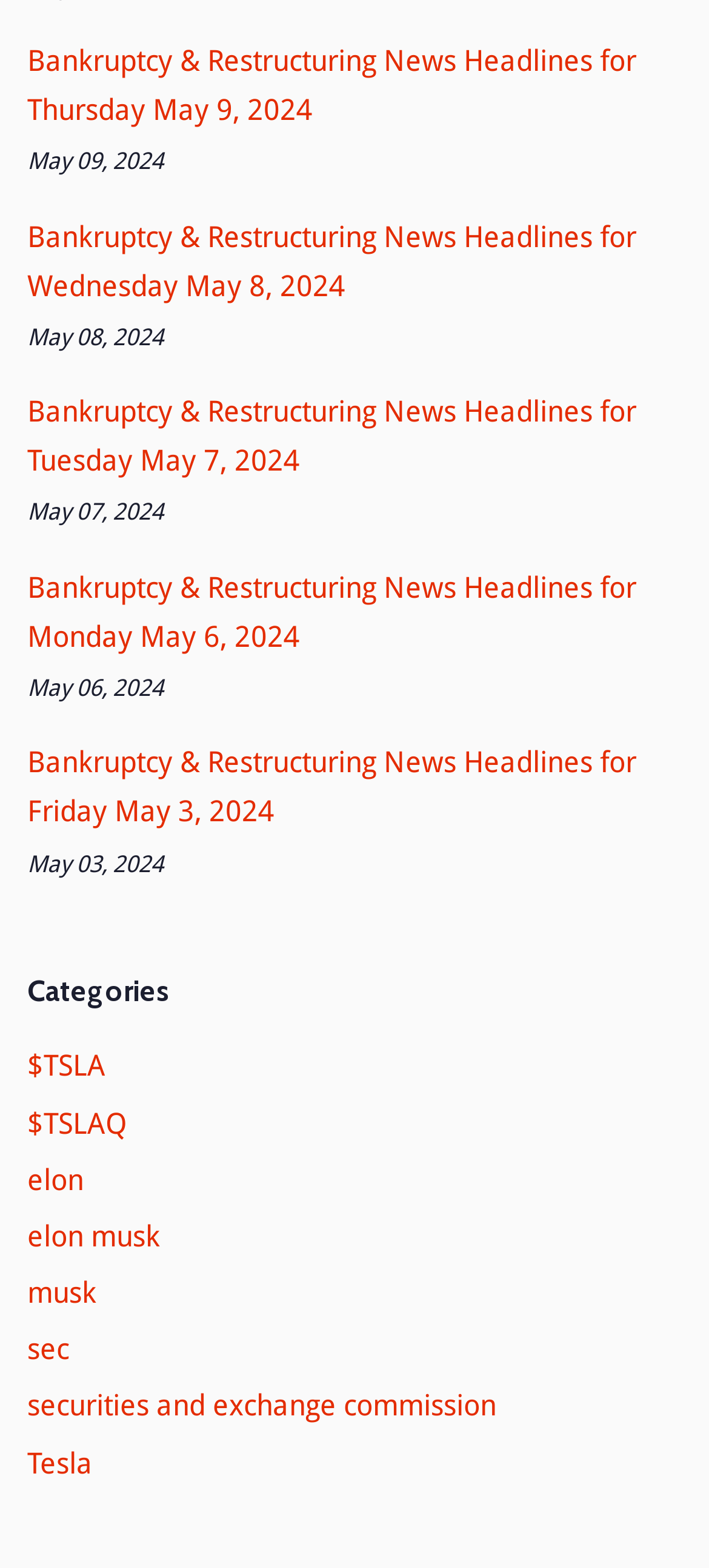Please specify the coordinates of the bounding box for the element that should be clicked to carry out this instruction: "Explore news about $TSLA". The coordinates must be four float numbers between 0 and 1, formatted as [left, top, right, bottom].

[0.038, 0.669, 0.149, 0.691]